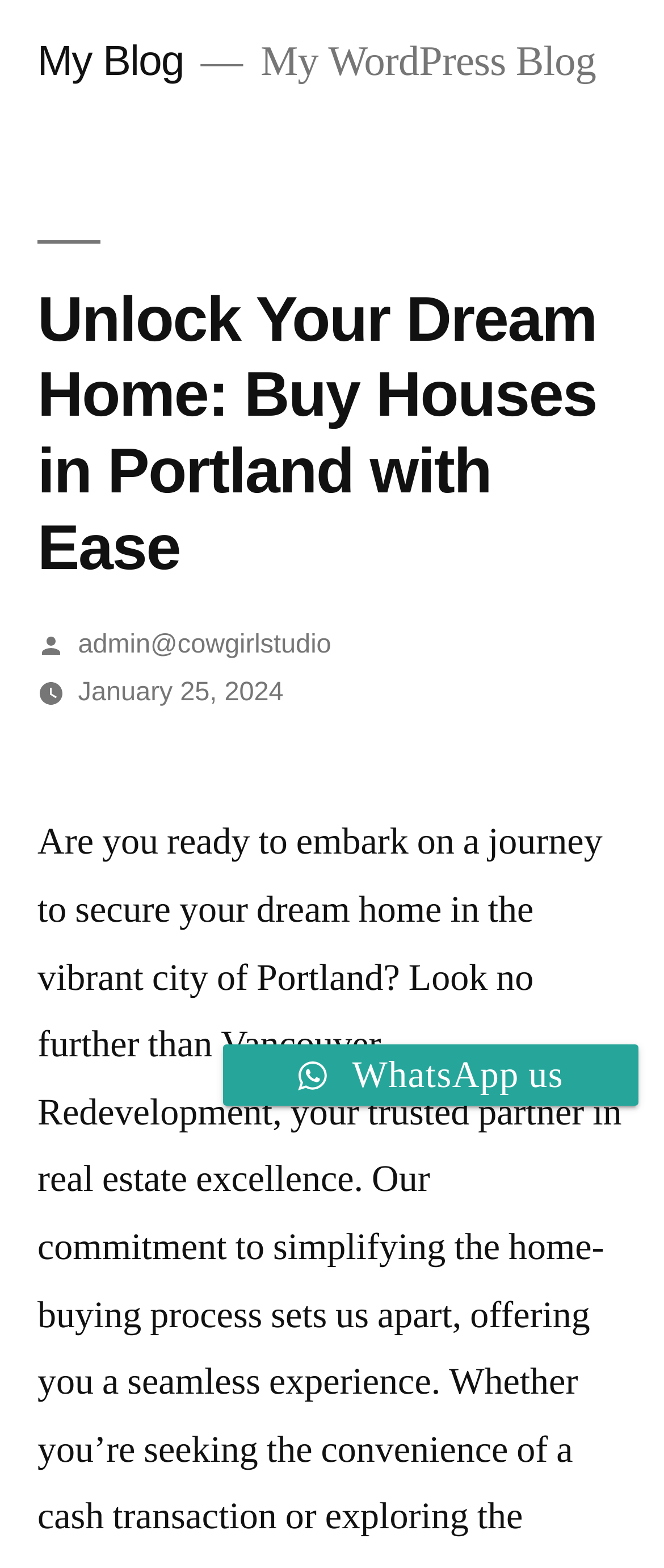Who is the author of the latest article?
Examine the image closely and answer the question with as much detail as possible.

I found the answer by looking at the link element with the text 'admin@cowgirlstudio' which is a child of the HeaderAsNonLandmark element and is located near the 'Posted by' text.